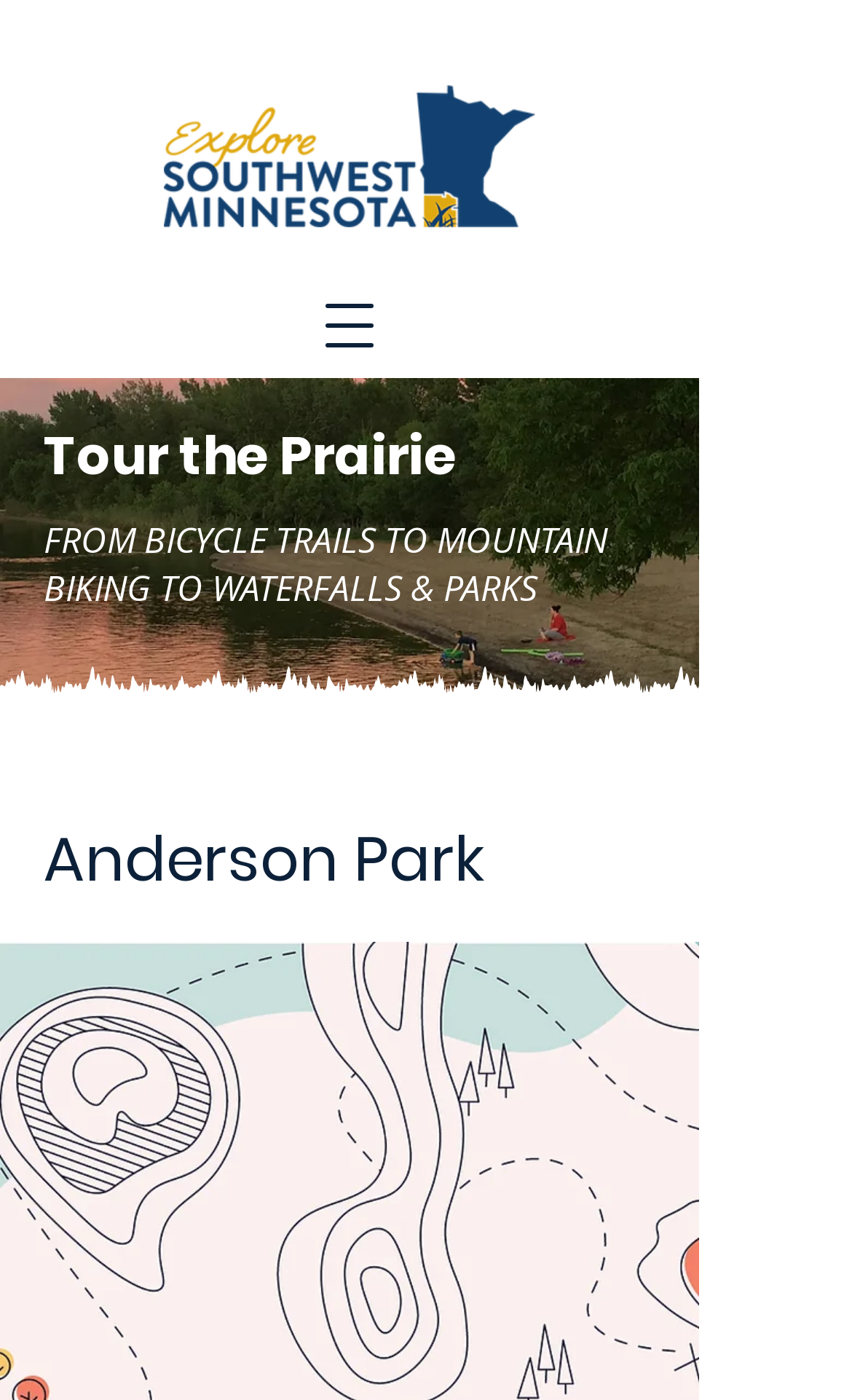Identify and extract the main heading from the webpage.

Tour the Prairie